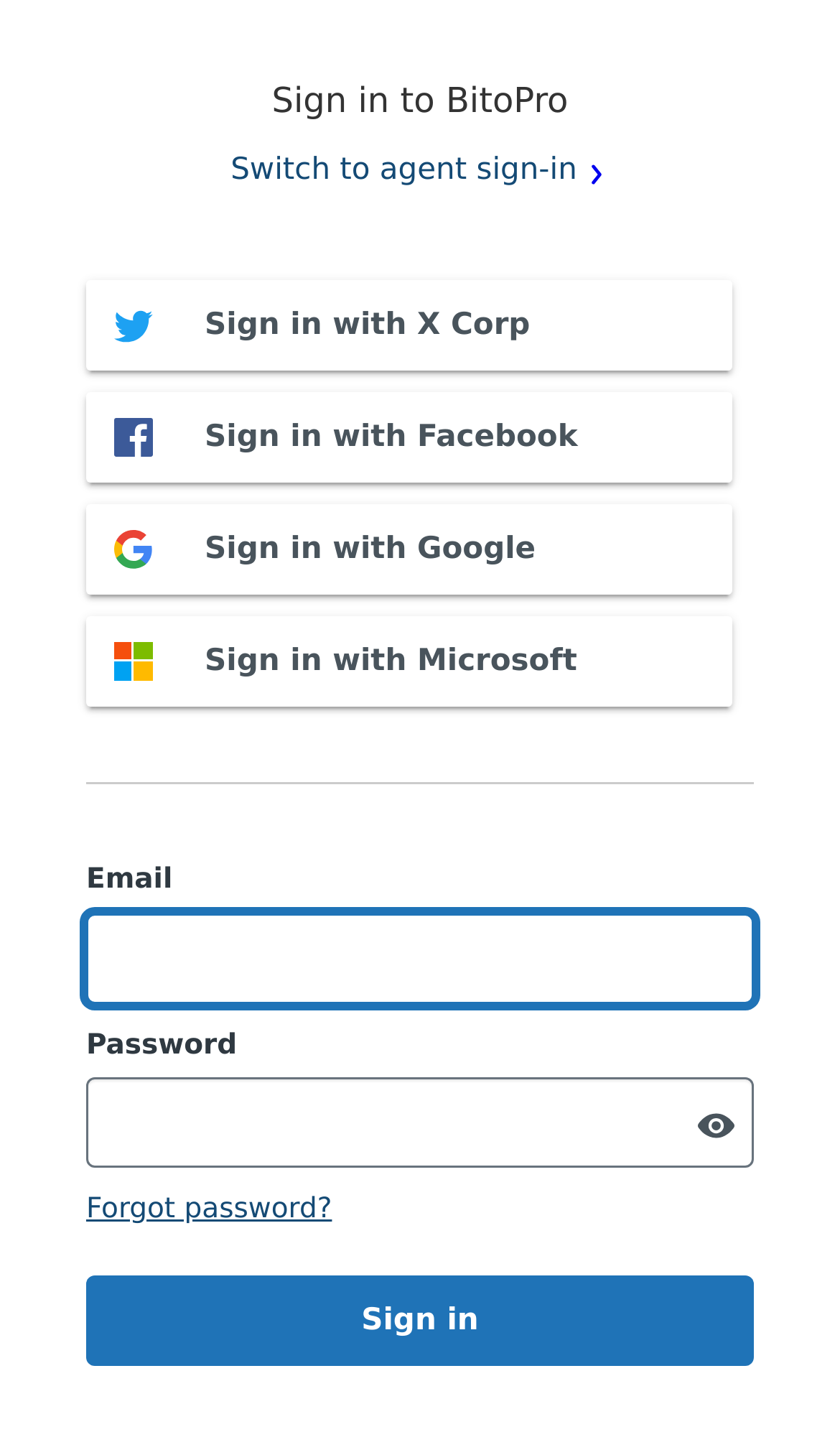What is the primary action that users can perform on this webpage?
Based on the screenshot, answer the question with a single word or phrase.

Sign in